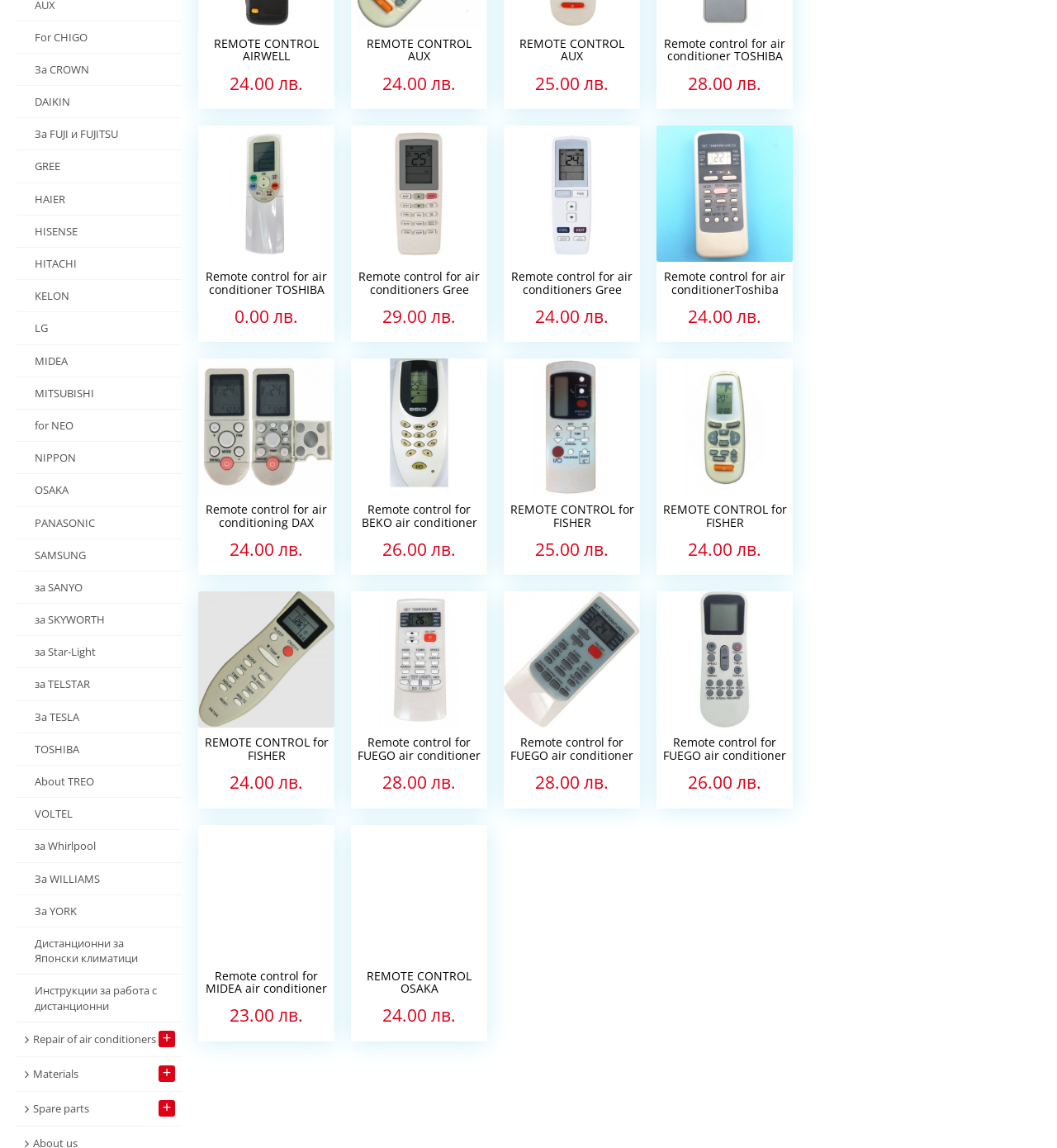Locate the bounding box coordinates for the element described below: "REMOTE CONTROL AUX". The coordinates must be four float values between 0 and 1, formatted as [left, top, right, bottom].

[0.477, 0.025, 0.605, 0.06]